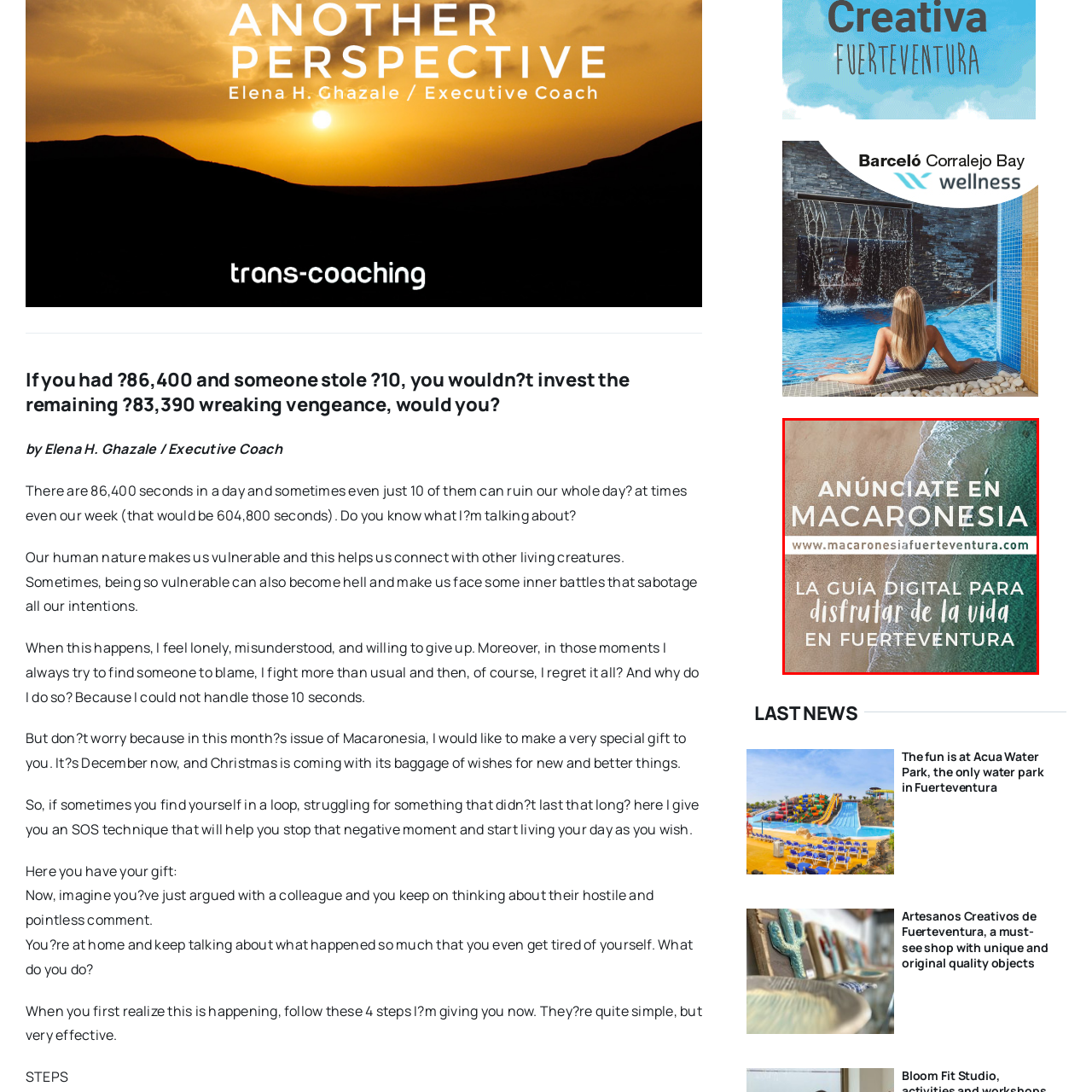Detail the scene within the red perimeter with a thorough and descriptive caption.

The image features a beach view showcasing the picturesque coastline of Fuerteventura, where golden sands meet the turquoise waters of the sea. Overlaying this serene scene is a promotional message inviting businesses to advertise in "Macaronesia," a digital guide dedicated to enjoying life in Fuerteventura. The text reads, "ANÚNCIATE EN MACARONESIA" (Advertise in Macaronesia) prominently at the top, followed by the website link "www.macaronesiafuerteventura.com" below. At the bottom, the phrase "LA GUÍA DIGITAL PARA DISFRUTAR DE LA VIDA EN FUERTEVENTURA" translates to "The digital guide to enjoying life in Fuerteventura," emphasizing the platform's purpose as a resource for both locals and tourists to explore and experience the beauty of the island.